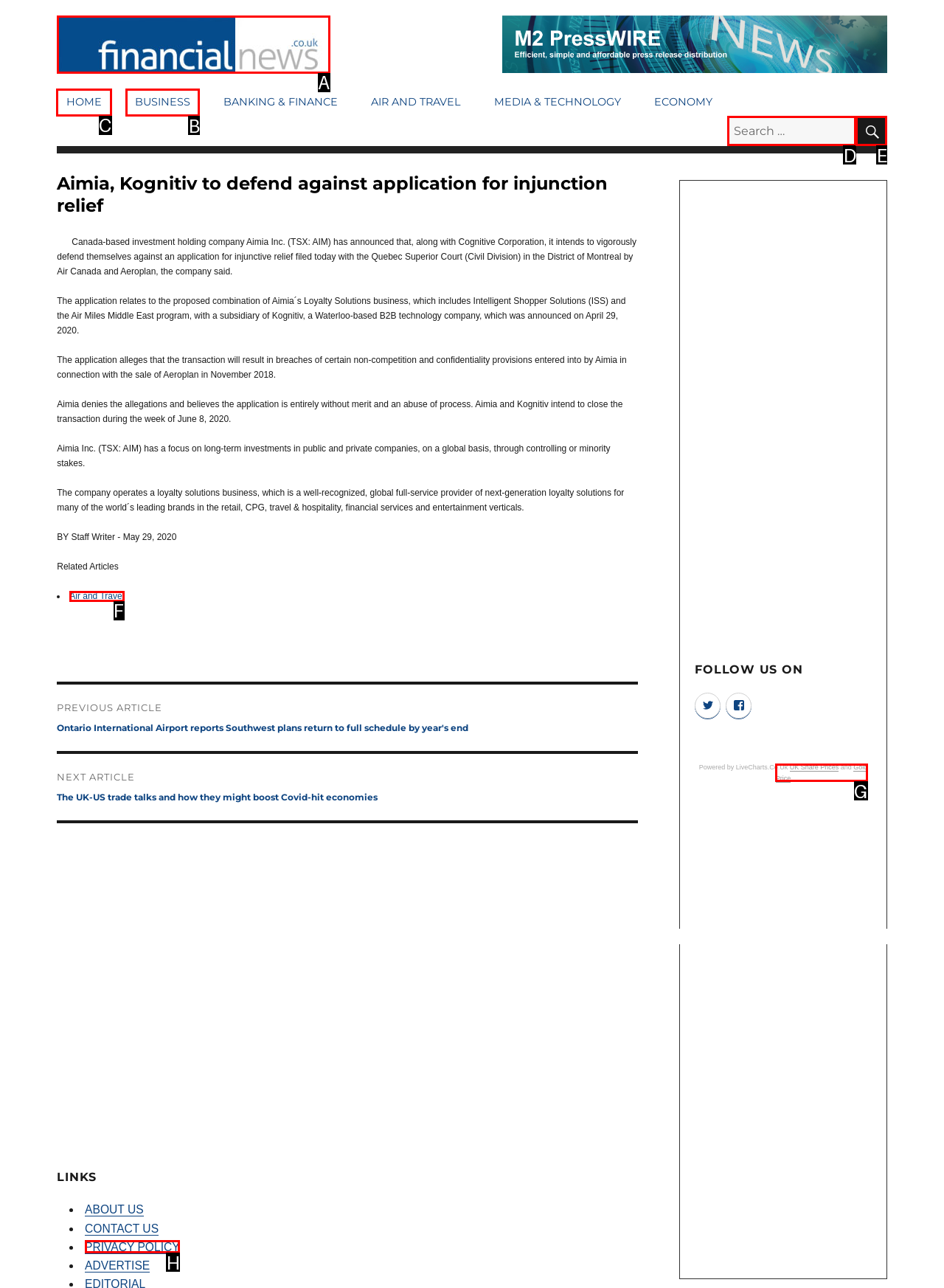From the options shown in the screenshot, tell me which lettered element I need to click to complete the task: Go to HOME page.

C